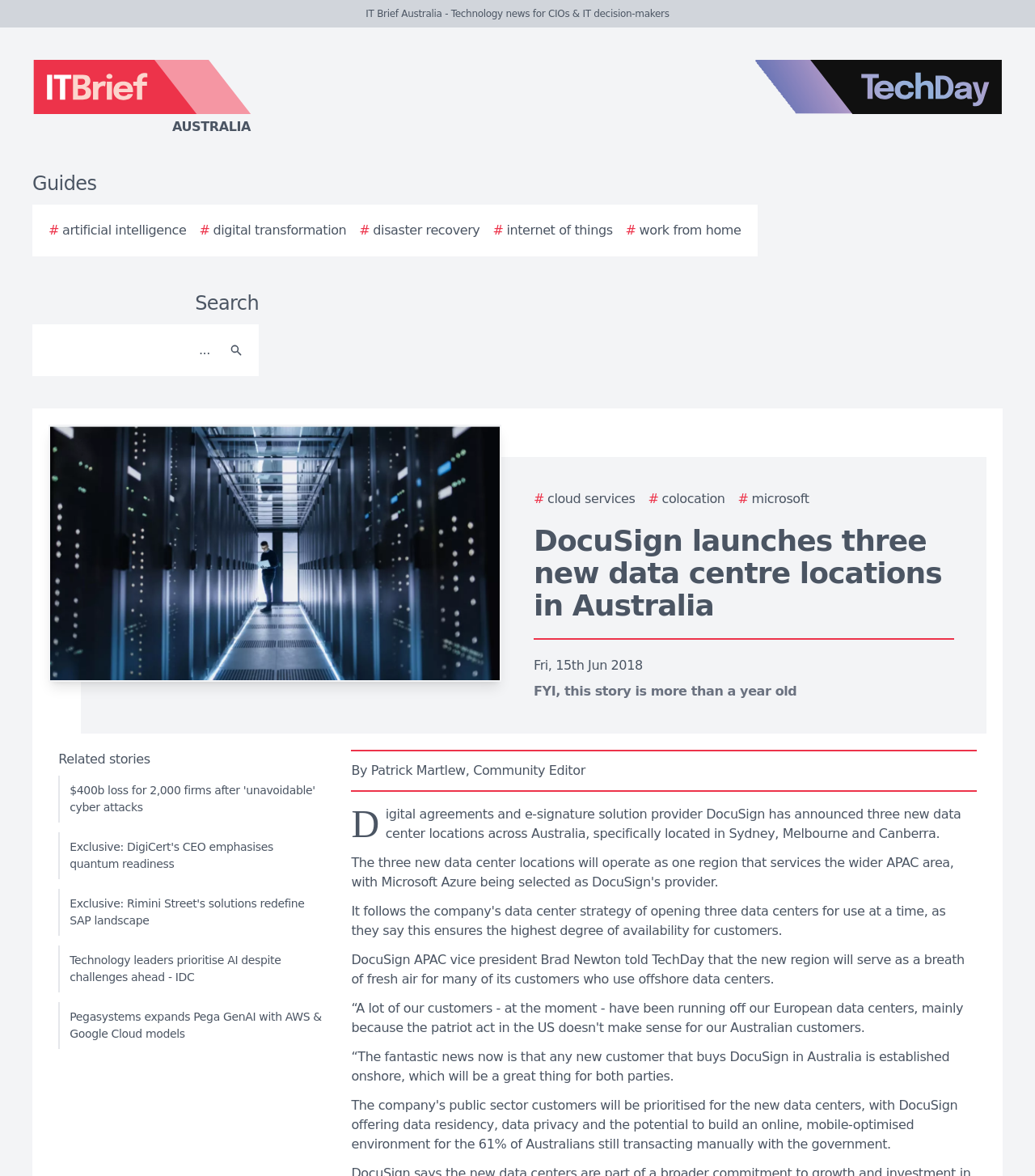Please identify the bounding box coordinates of the region to click in order to complete the given instruction: "View related story about $400b loss for 2,000 firms after 'unavoidable' cyber attacks". The coordinates should be four float numbers between 0 and 1, i.e., [left, top, right, bottom].

[0.056, 0.66, 0.314, 0.699]